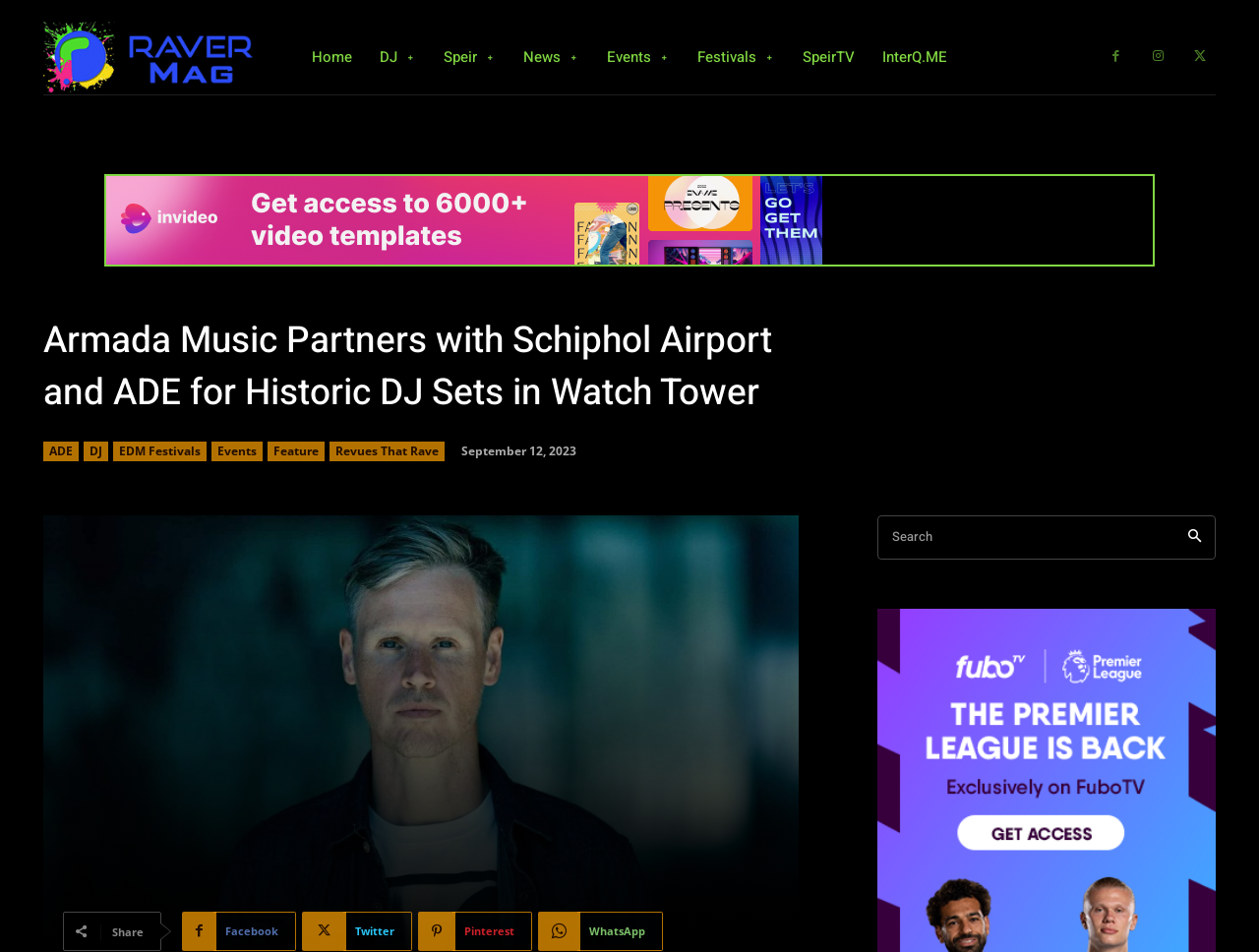Generate a comprehensive description of the webpage.

The webpage appears to be an article from Raver Magazine, with the title "Armada Music Partners with Schiphol Airport and ADE for Historic DJ Sets in Watch Tower". At the top left corner, there is a logo of the magazine, accompanied by a row of navigation links, including "Home", "DJ", "Speir", "News", "Events", "Festivals", "SpeirTV", and "InterQ.ME". 

On the top right corner, there are three social media links, represented by icons. Below the navigation links, the main heading of the article is displayed prominently. The article seems to be about a partnership between Armada Music, Amsterdam Airport Schiphol, and Amsterdam Dance Event (ADE) for historic DJ sets in Watch Tower.

Under the main heading, there are several links to related topics, including "ADE", "DJ", "EDM Festivals", "Events", "Feature", and "Revues That Rave". Next to these links, the date "September 12, 2023" is displayed. 

At the bottom of the page, there are social media links to share the article, including Facebook, Twitter, Pinterest, and WhatsApp. Additionally, there is a search bar at the bottom right corner, where users can input keywords to search for related content.